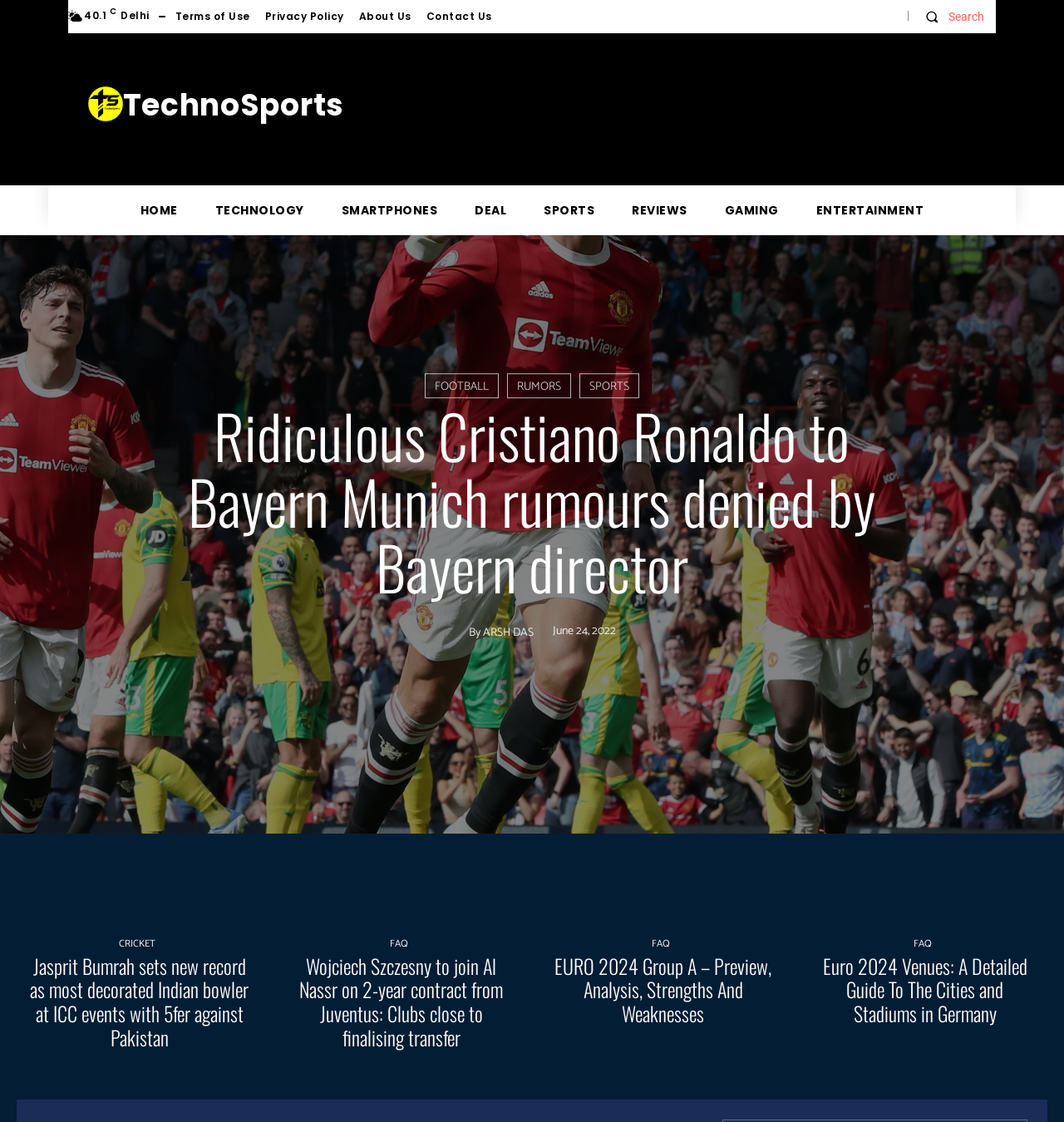Please answer the following question using a single word or phrase: 
Who is the author of the article?

Arsh Das